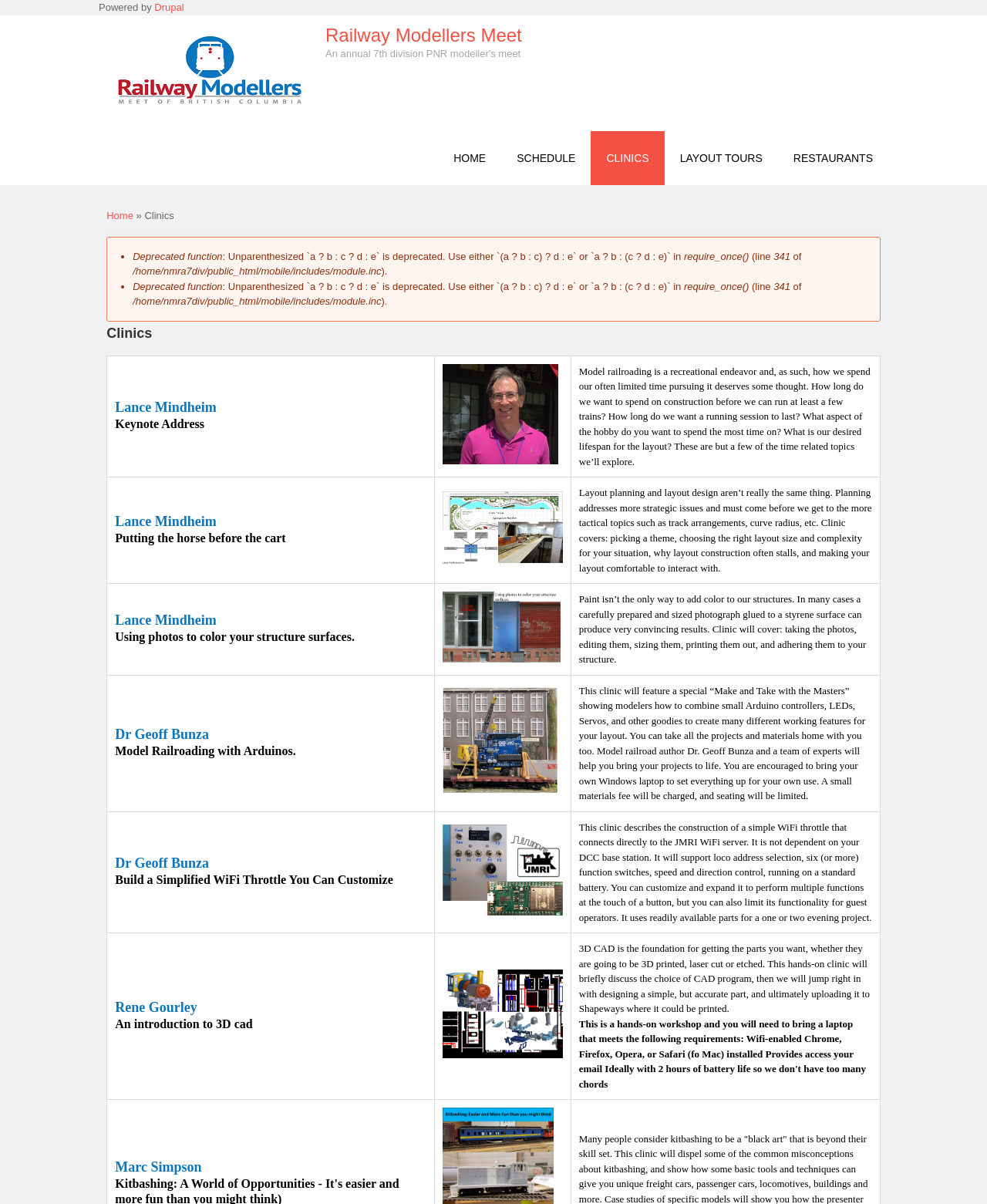What is the text of the first link on the webpage?
Give a detailed response to the question by analyzing the screenshot.

The first link on the webpage is located at the top left corner with a bounding box coordinate of [0.1, 0.018, 0.322, 0.103]. The text of this link is 'Home'.